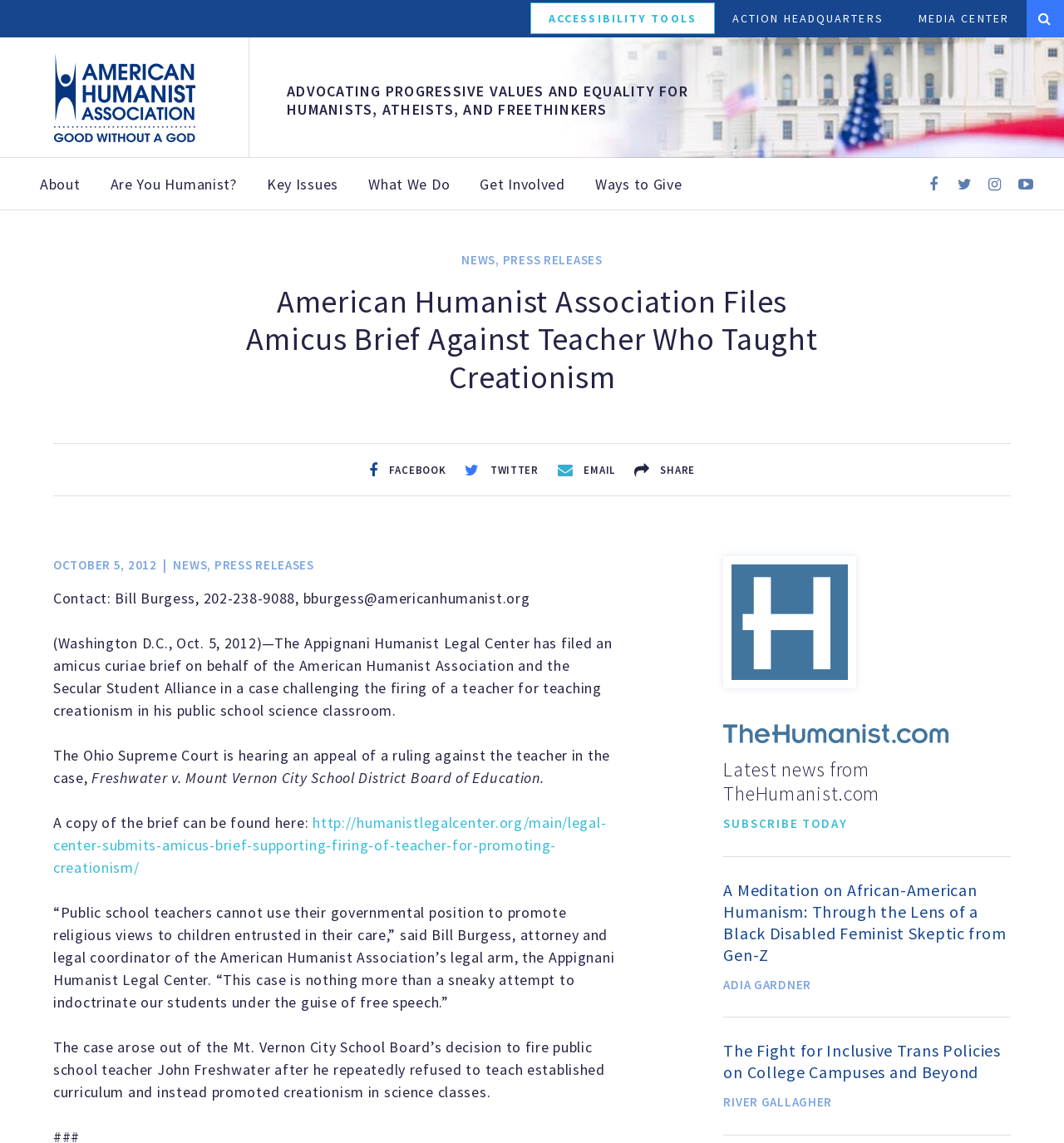What is the name of the teacher who taught creationism?
Using the information from the image, answer the question thoroughly.

I found the answer by reading the text 'The case arose out of the Mt. Vernon City School Board’s decision to fire public school teacher John Freshwater after he repeatedly refused to teach established curriculum and instead promoted creationism in science classes.' which mentions the name of the teacher as John Freshwater.